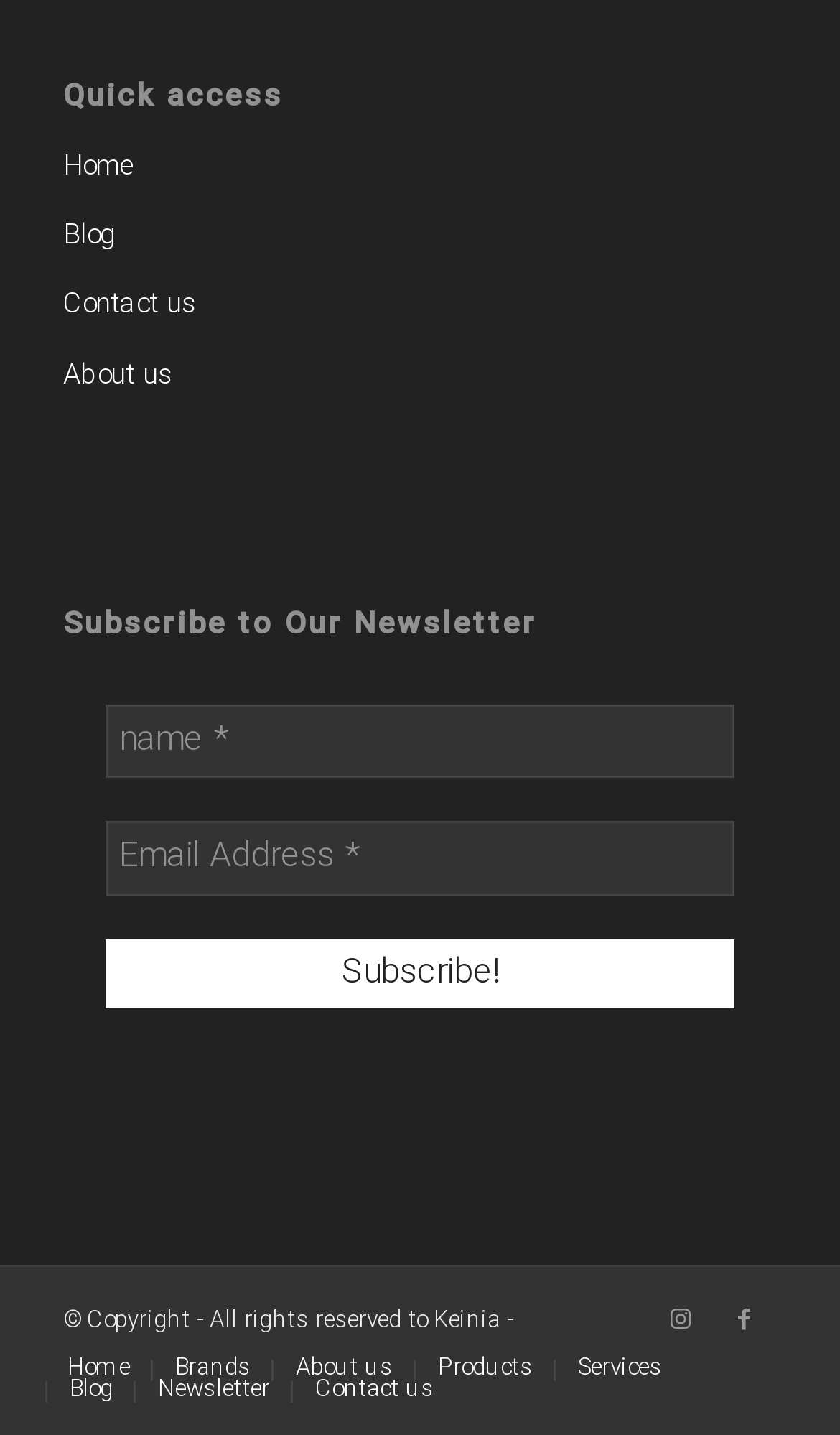Respond to the following question using a concise word or phrase: 
What is the text of the copyright information?

Copyright - All rights reserved to Keinia